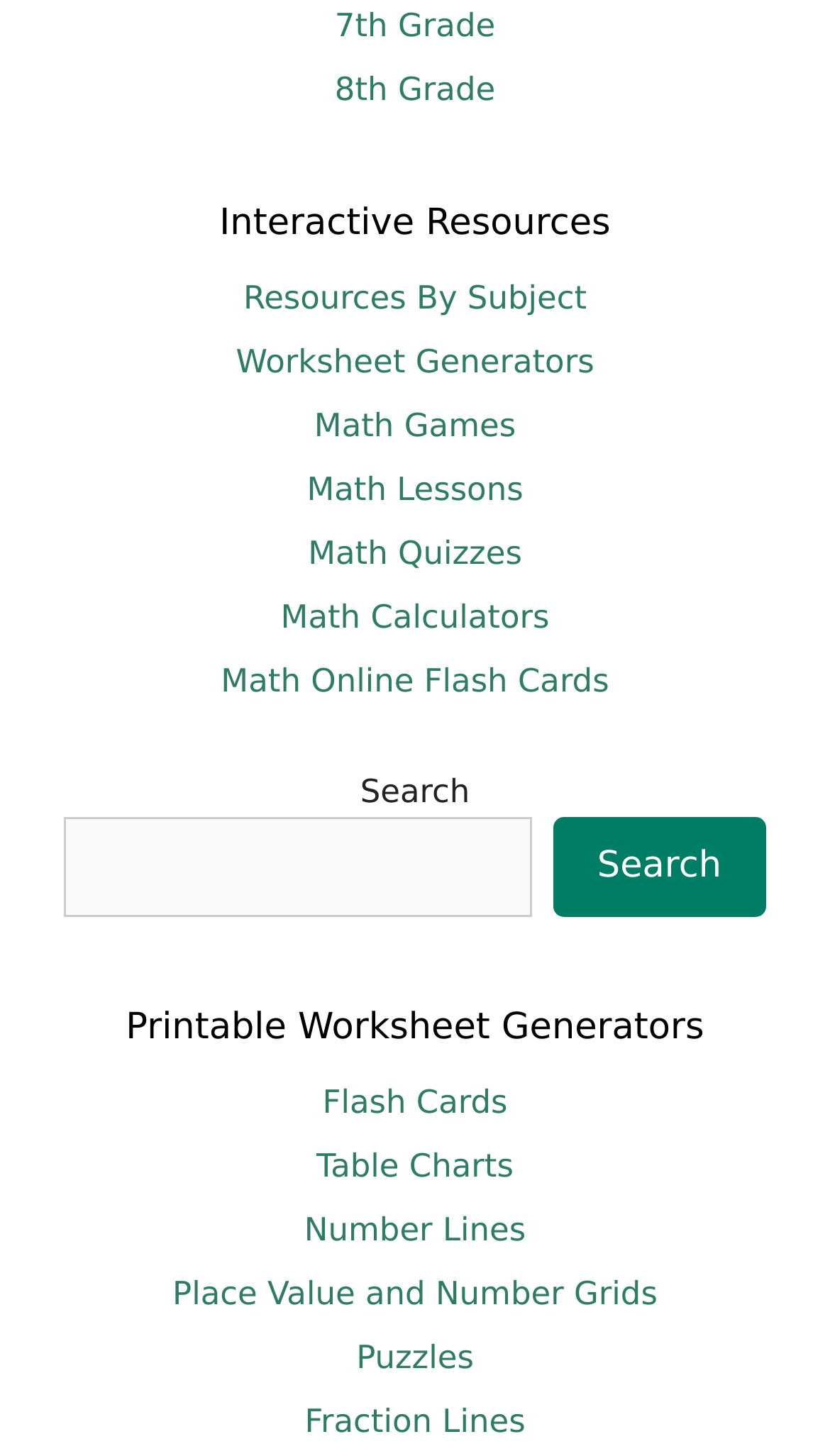Please answer the following query using a single word or phrase: 
What type of resources are listed under 'Interactive Resources'?

Math resources